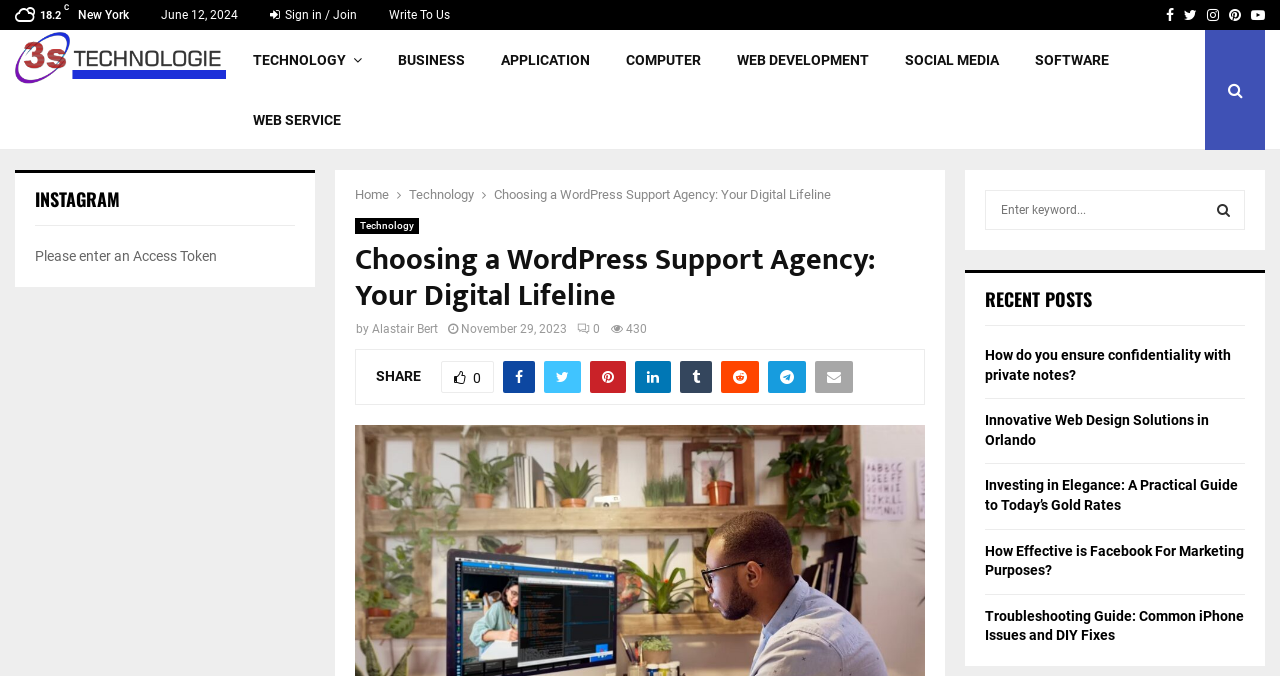Please find the bounding box coordinates of the element's region to be clicked to carry out this instruction: "Sign in or join".

[0.211, 0.0, 0.279, 0.044]